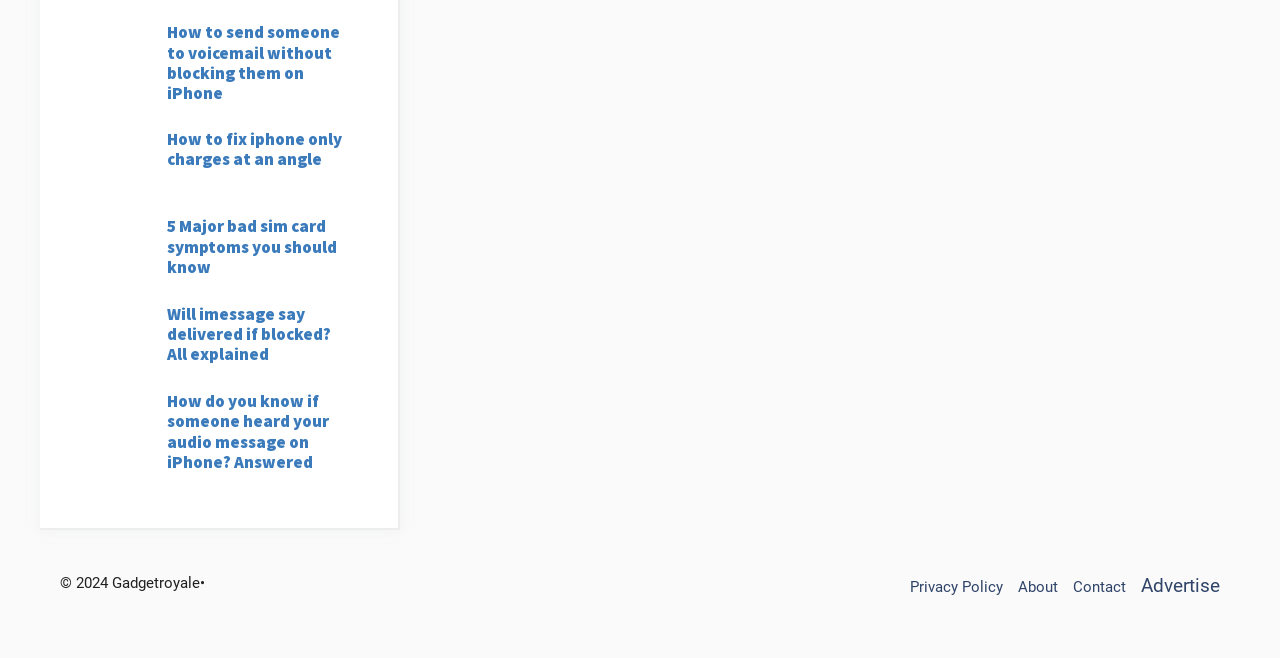Using the element description Privacy Policy, predict the bounding box coordinates for the UI element. Provide the coordinates in (top-left x, top-left y, bottom-right x, bottom-right y) format with values ranging from 0 to 1.

[0.711, 0.875, 0.784, 0.909]